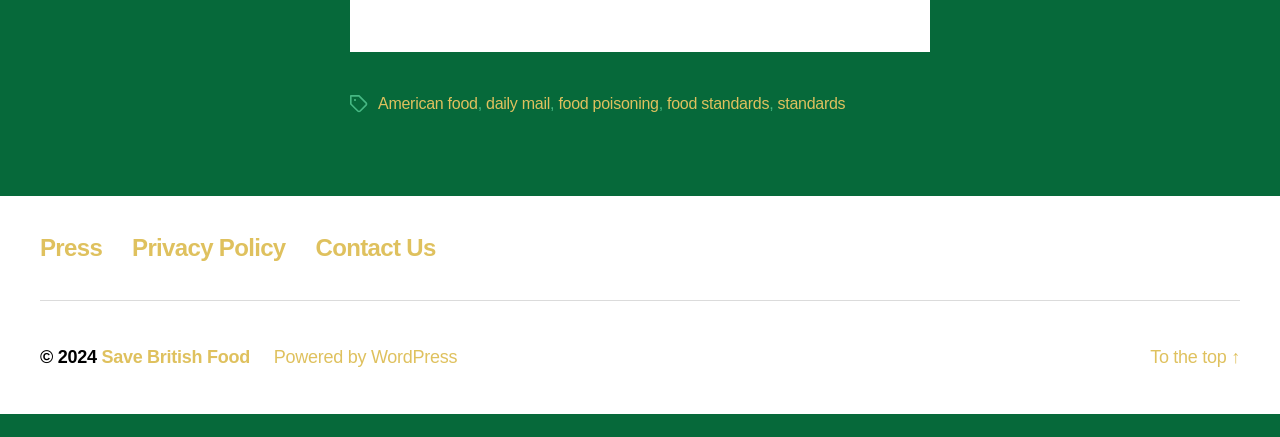What is the purpose of the 'To the top' link?
Answer with a single word or phrase by referring to the visual content.

To scroll to the top of the page